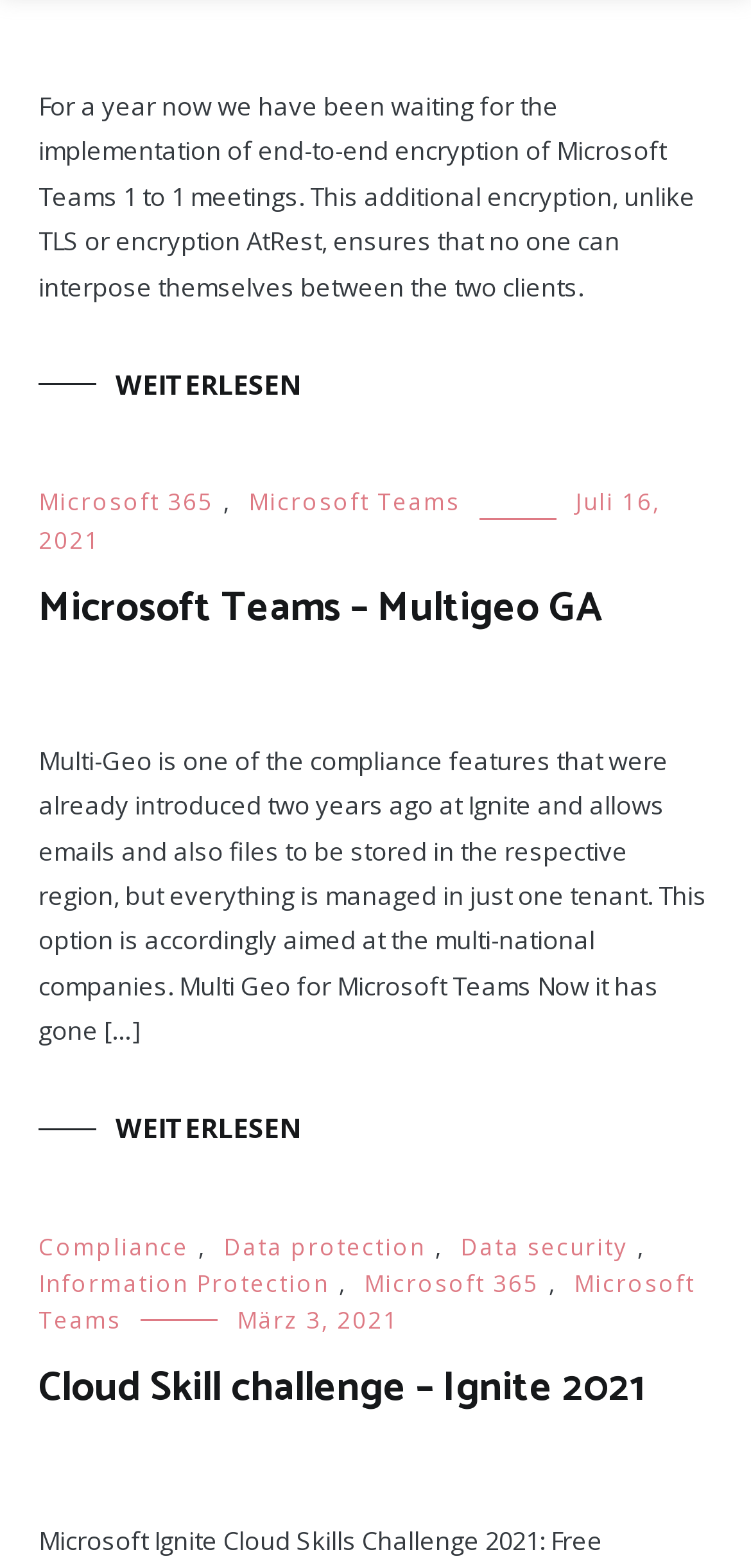Respond with a single word or phrase:
How many headings are there on the webpage?

3